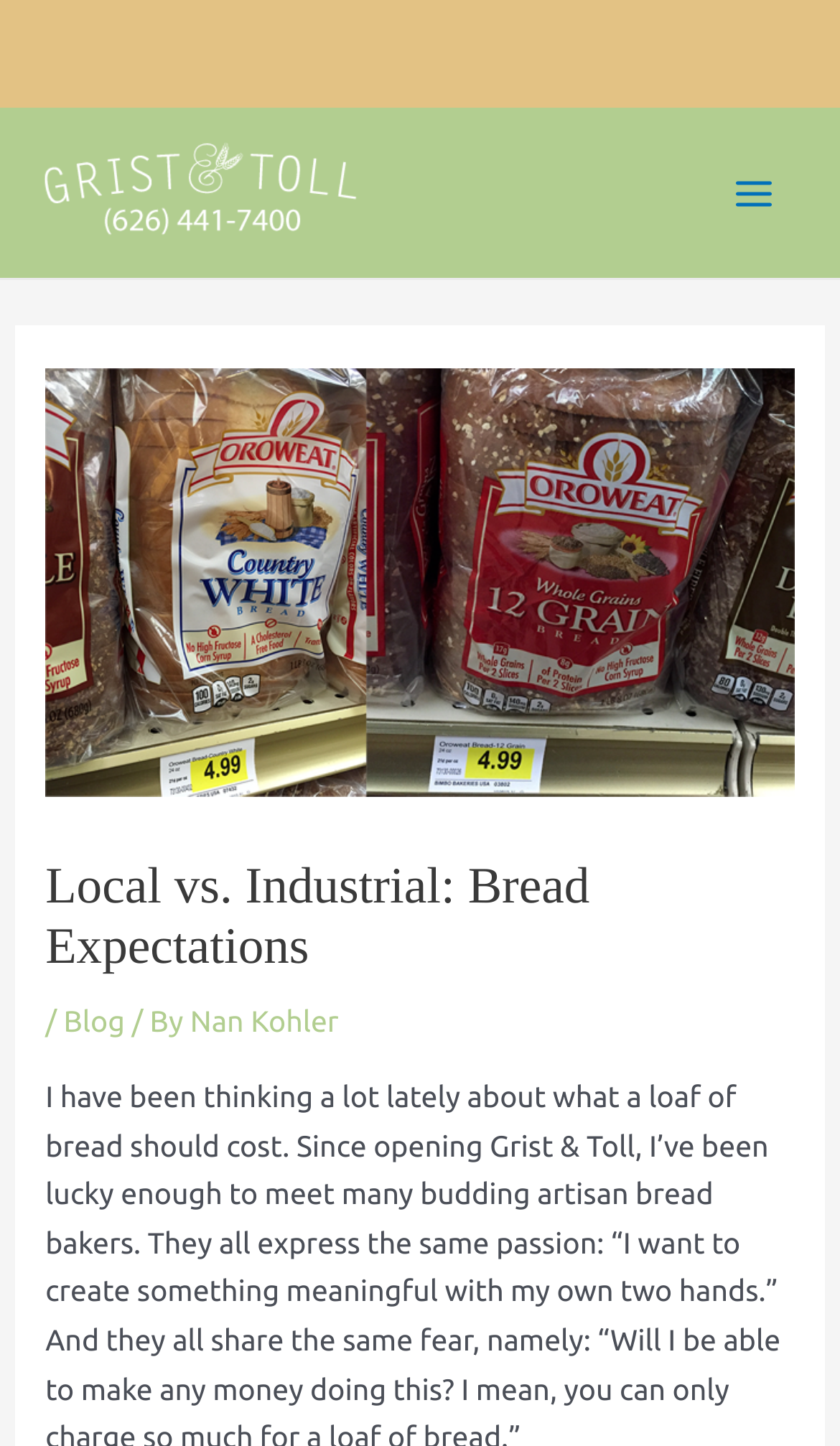What is the author of the blog post?
Provide a one-word or short-phrase answer based on the image.

Nan Kohler